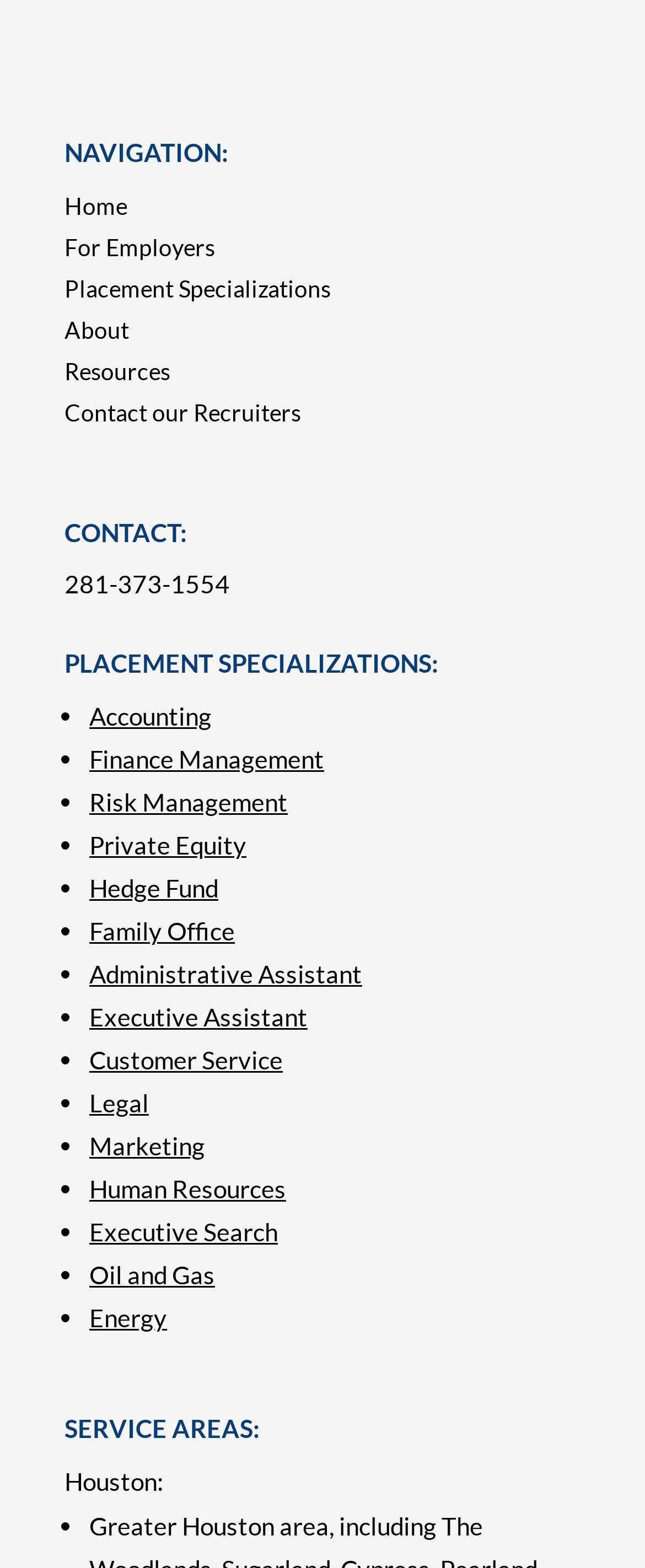How many placement specializations are listed?
Utilize the image to construct a detailed and well-explained answer.

I counted the number of links in the 'PLACEMENT SPECIALIZATIONS:' section, and there are 15 links, each representing a placement specialization.